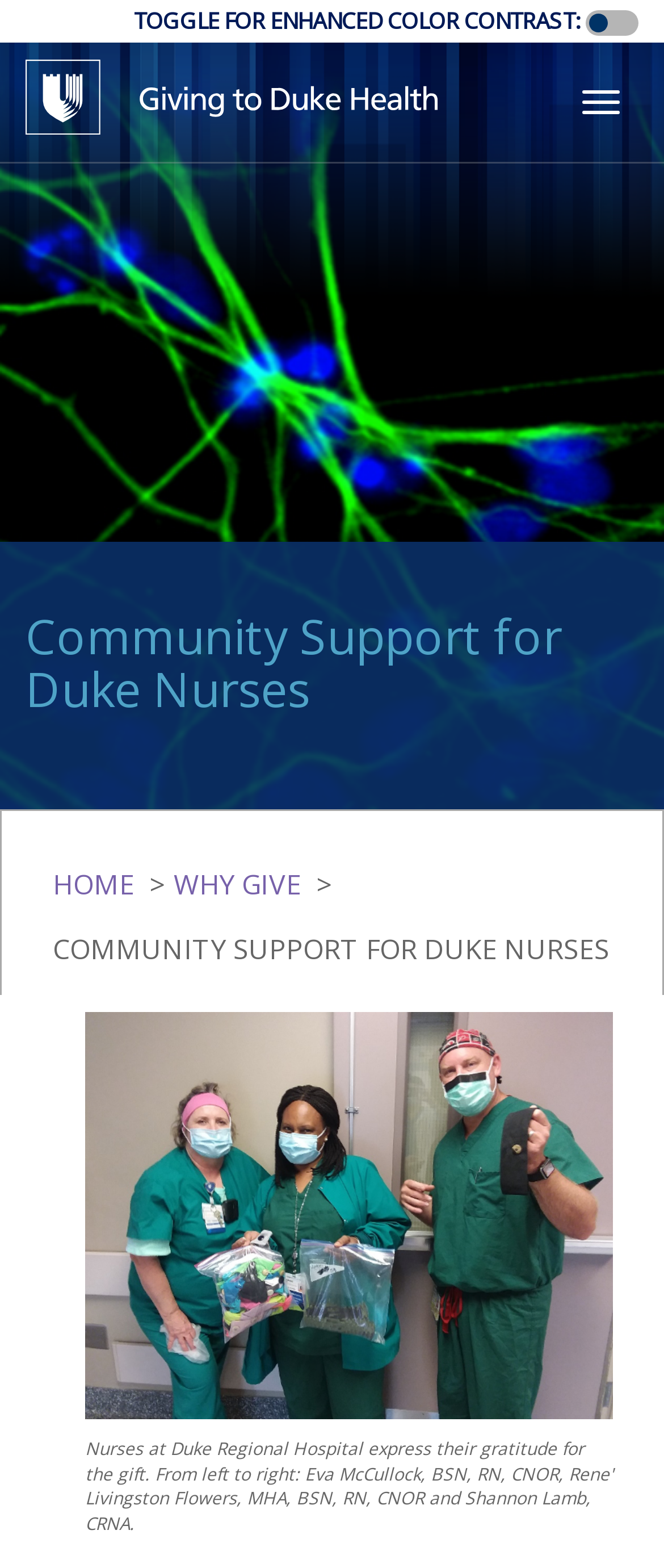Please determine the bounding box of the UI element that matches this description: Home. The coordinates should be given as (top-left x, top-left y, bottom-right x, bottom-right y), with all values between 0 and 1.

None